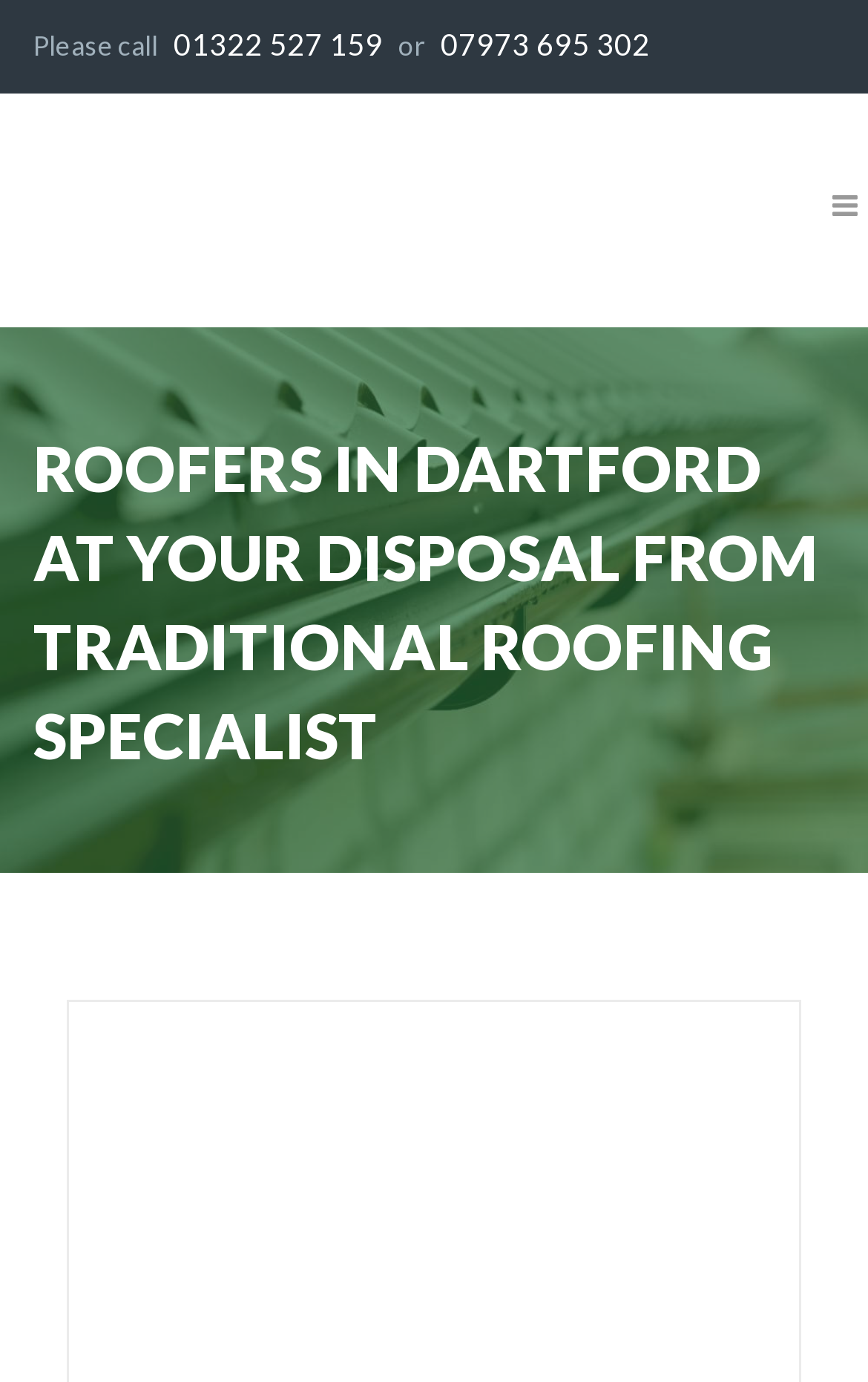Use a single word or phrase to answer this question: 
What is the purpose of contacting the roofer?

To get a quote